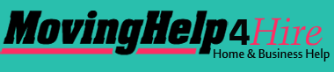Answer the question below using just one word or a short phrase: 
What type of services does MovingHelp 4 Hire provide?

moving and related tasks